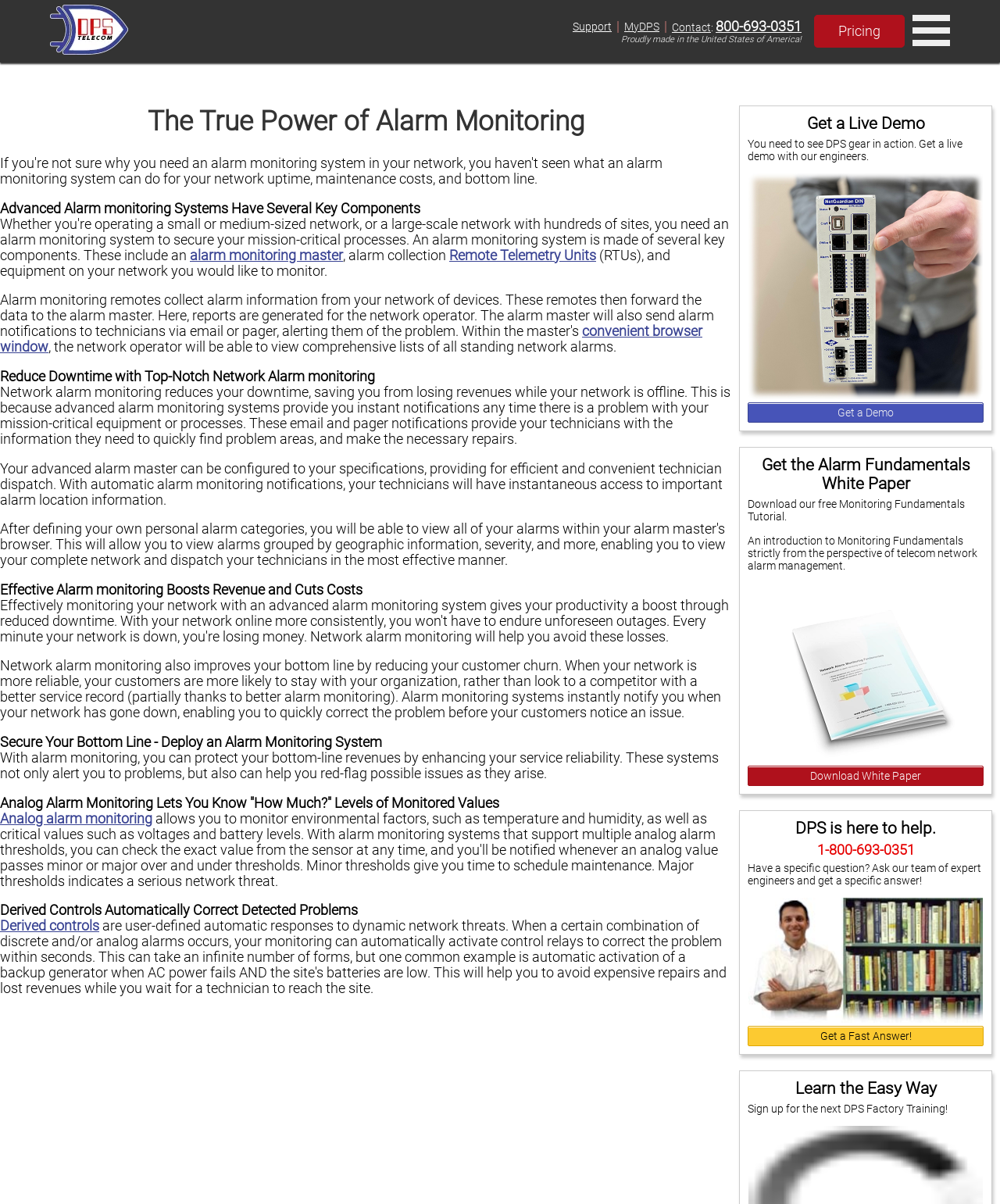Given the element description: "Get a Fast Answer!", predict the bounding box coordinates of this UI element. The coordinates must be four float numbers between 0 and 1, given as [left, top, right, bottom].

[0.748, 0.852, 0.984, 0.869]